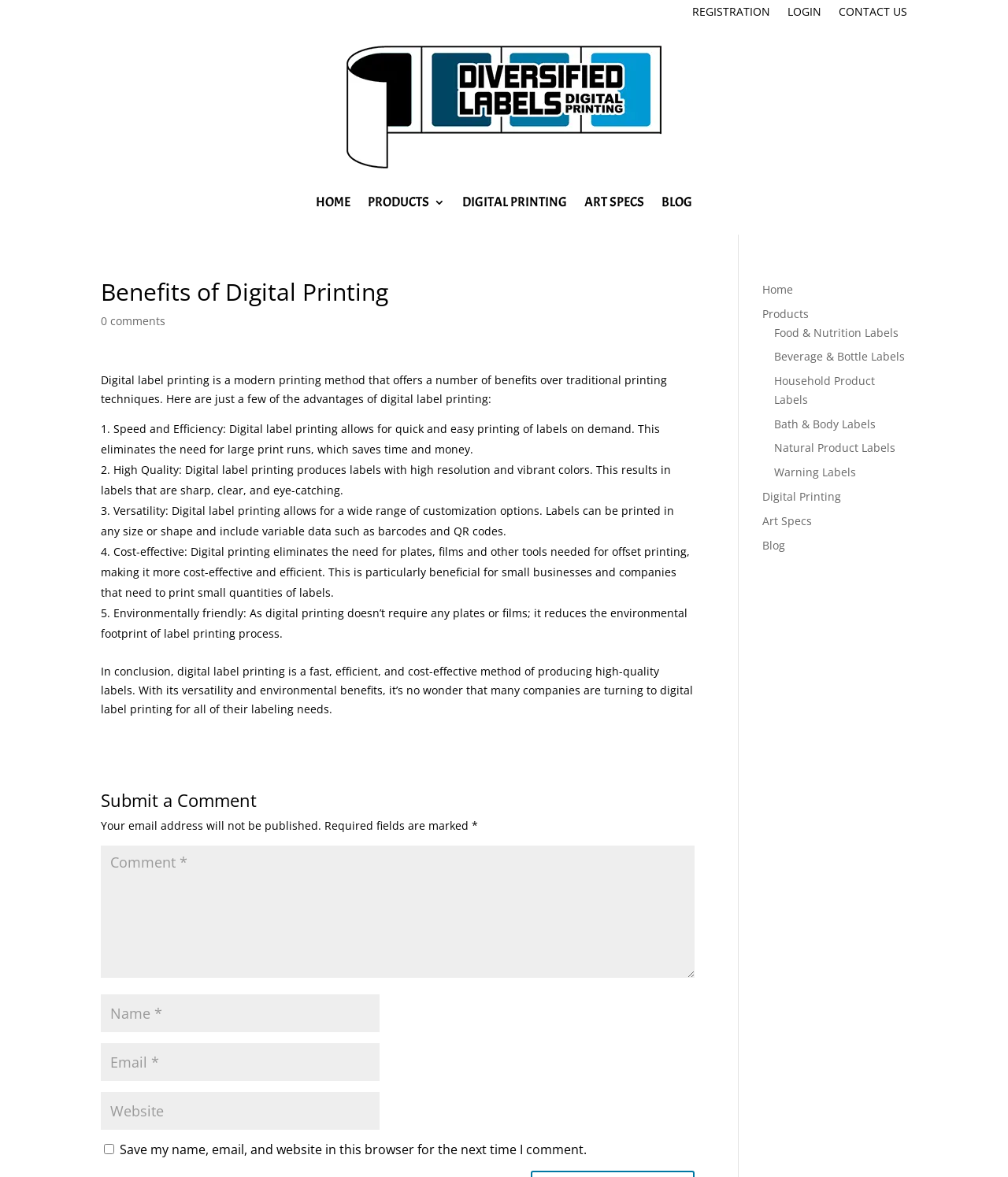Determine the title of the webpage and give its text content.

Benefits of Digital Printing